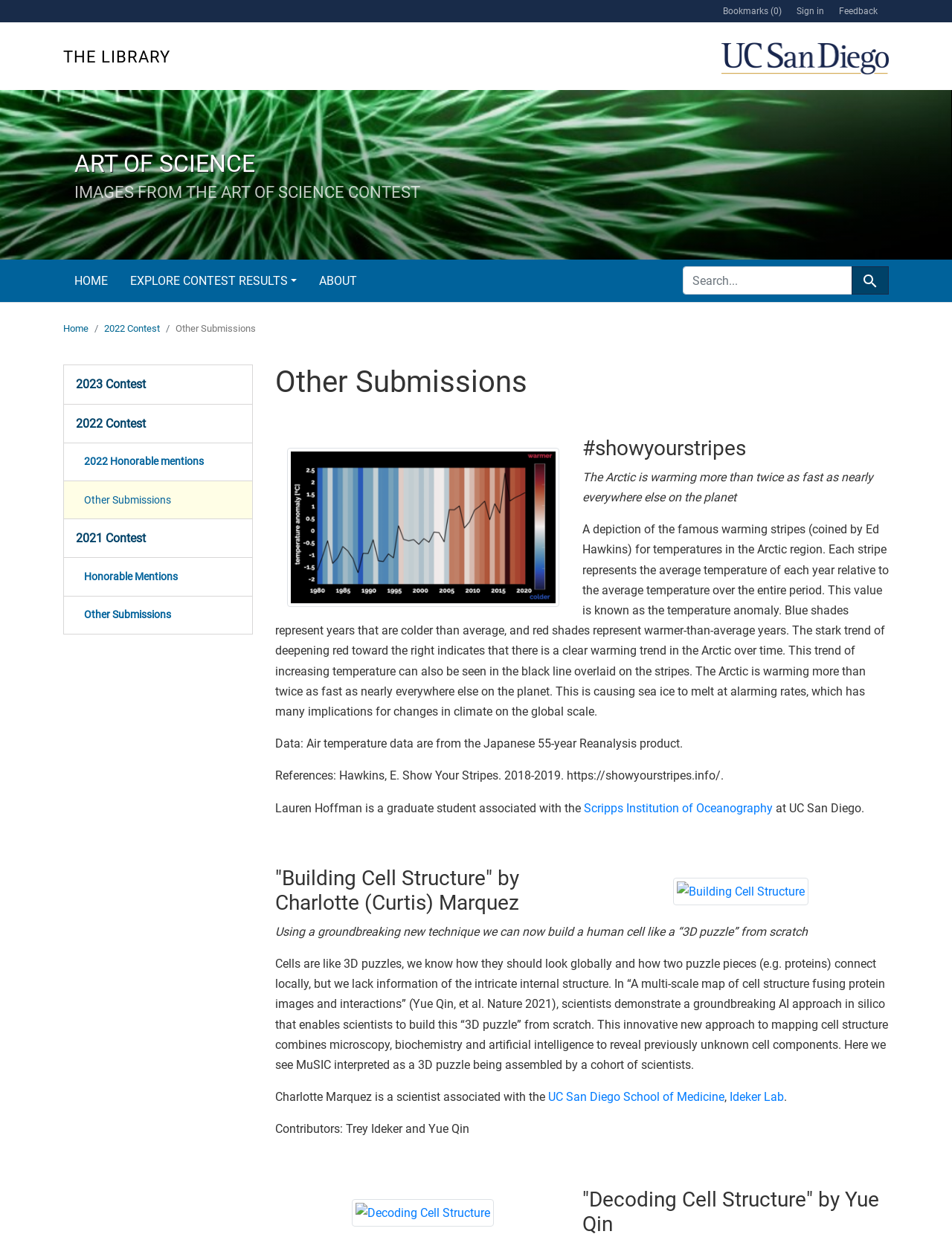What is the name of the contest?
Could you answer the question in a detailed manner, providing as much information as possible?

The name of the contest can be found in the heading 'ART OF SCIENCE' with bounding box coordinates [0.078, 0.121, 0.922, 0.144].